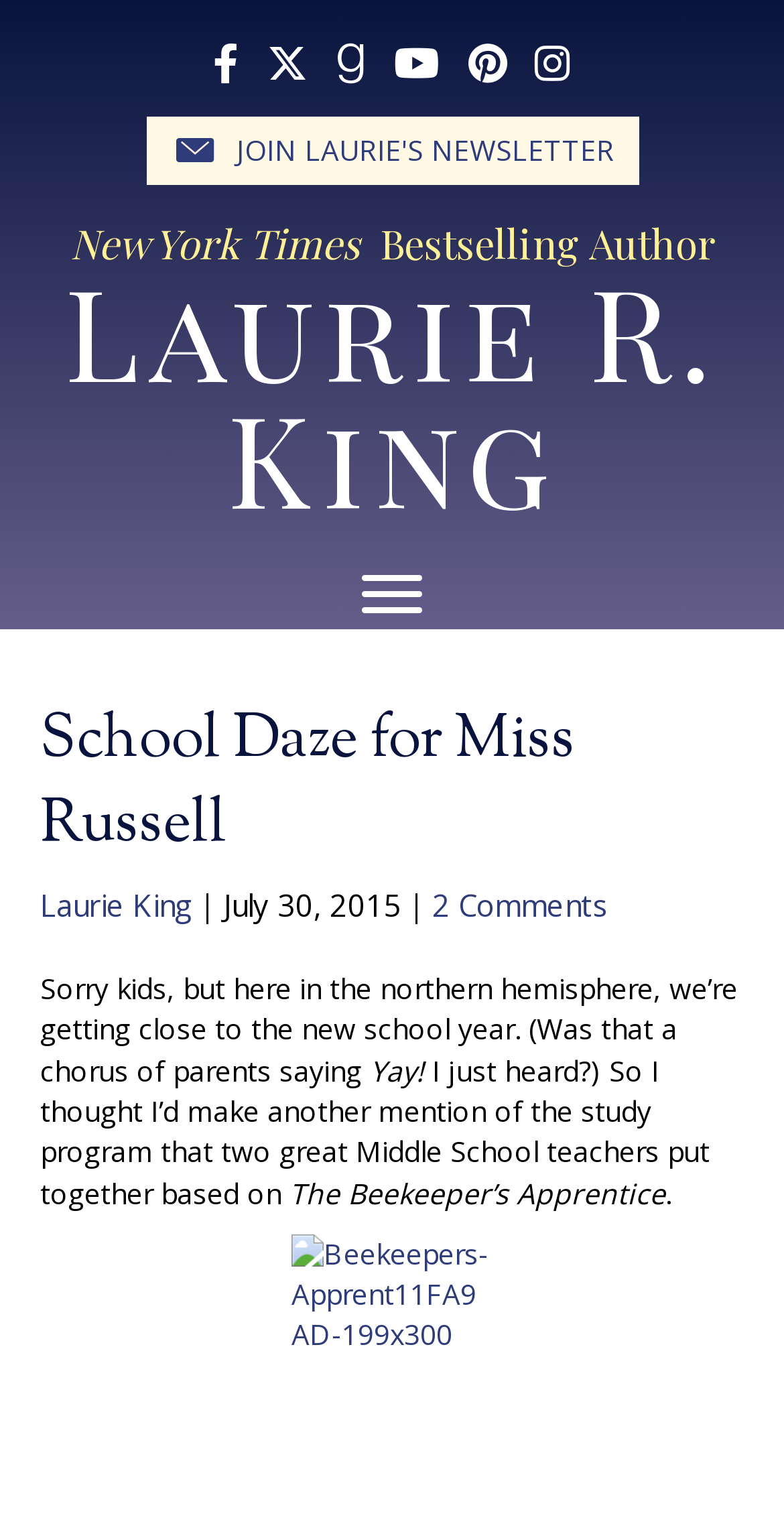What is the title of the book mentioned?
Please provide a single word or phrase as your answer based on the screenshot.

The Beekeeper's Apprentice